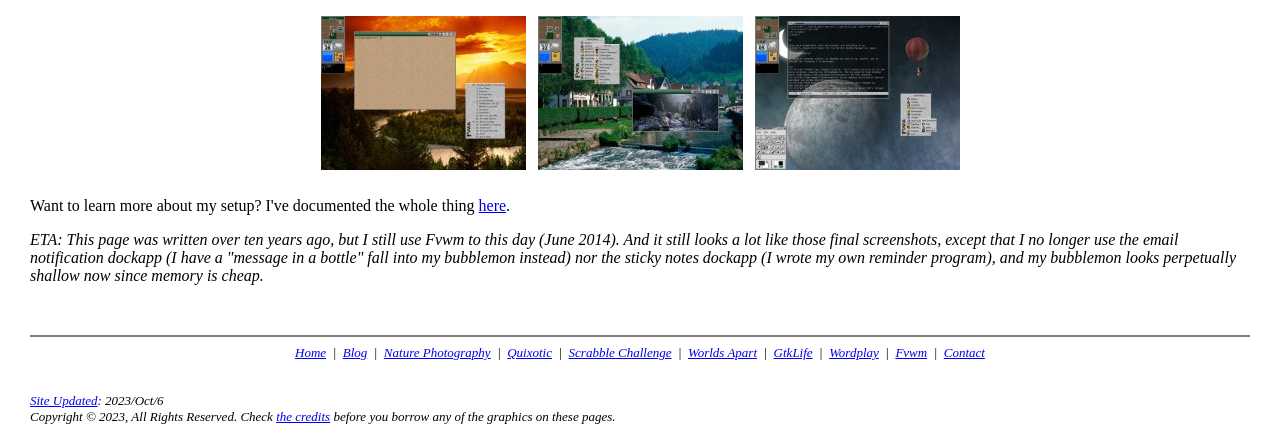Determine the bounding box coordinates for the clickable element required to fulfill the instruction: "view business news". Provide the coordinates as four float numbers between 0 and 1, i.e., [left, top, right, bottom].

None